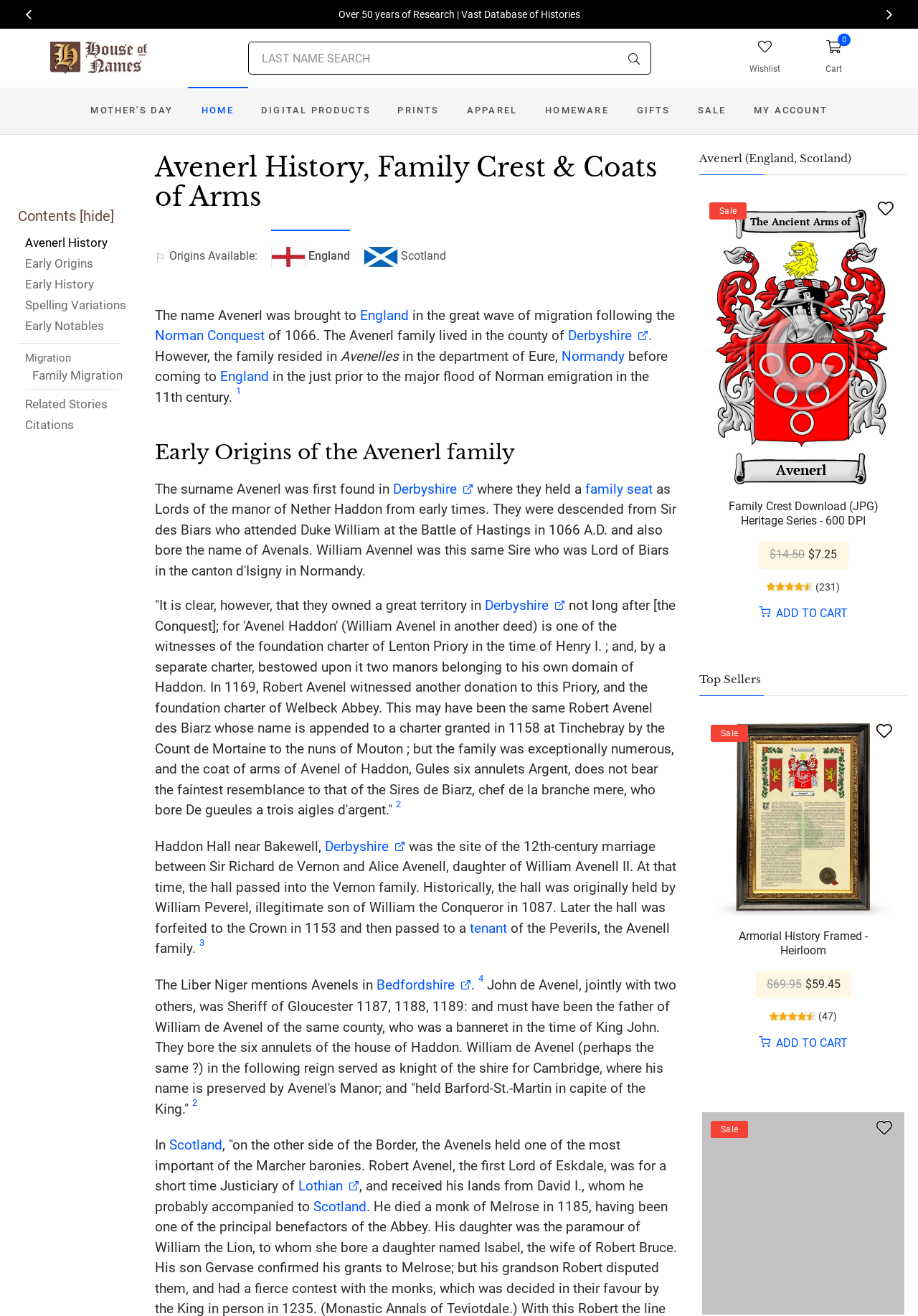What is the name of the county where the Avenerl family lived?
Based on the image, provide a one-word or brief-phrase response.

Derbyshire